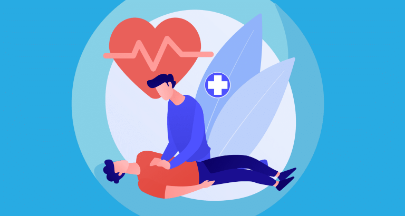What does the heartbeat line symbolize?
Please look at the screenshot and answer using one word or phrase.

Urgency and importance